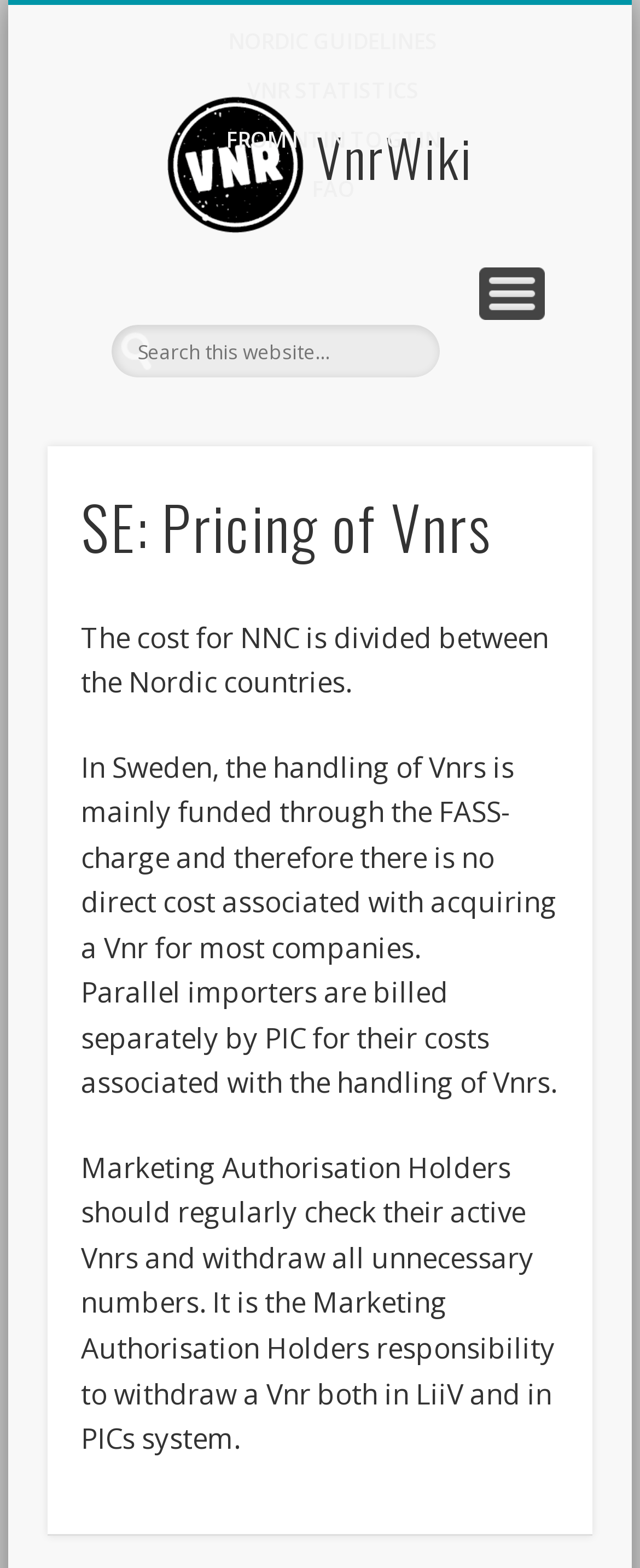Find and generate the main title of the webpage.

SE: Pricing of Vnrs